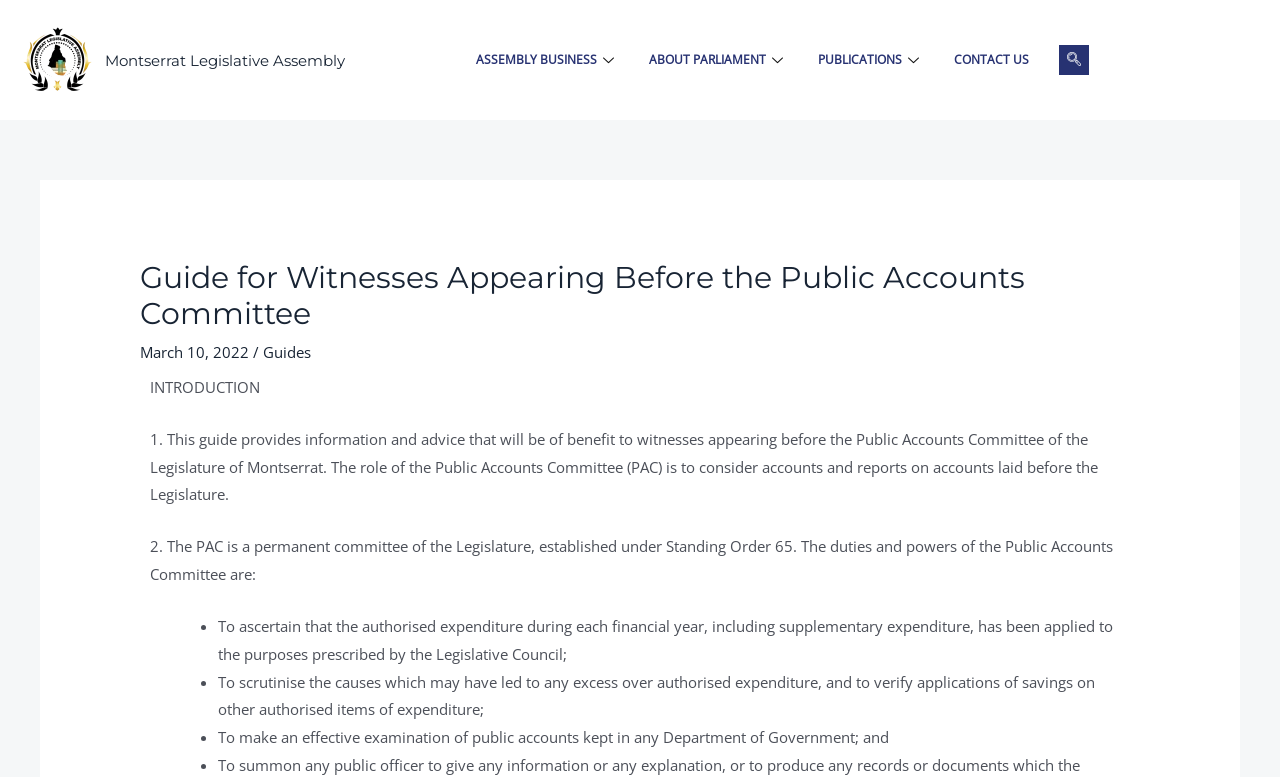How many links are in the top navigation bar?
Kindly offer a detailed explanation using the data available in the image.

The answer can be found by examining the top navigation bar, which contains links to 'ASSEMBLY BUSINESS', 'ABOUT PARLIAMENT', 'PUBLICATIONS', 'CONTACT US', and a search button. Counting these elements, we find that there are 5 links in the top navigation bar.